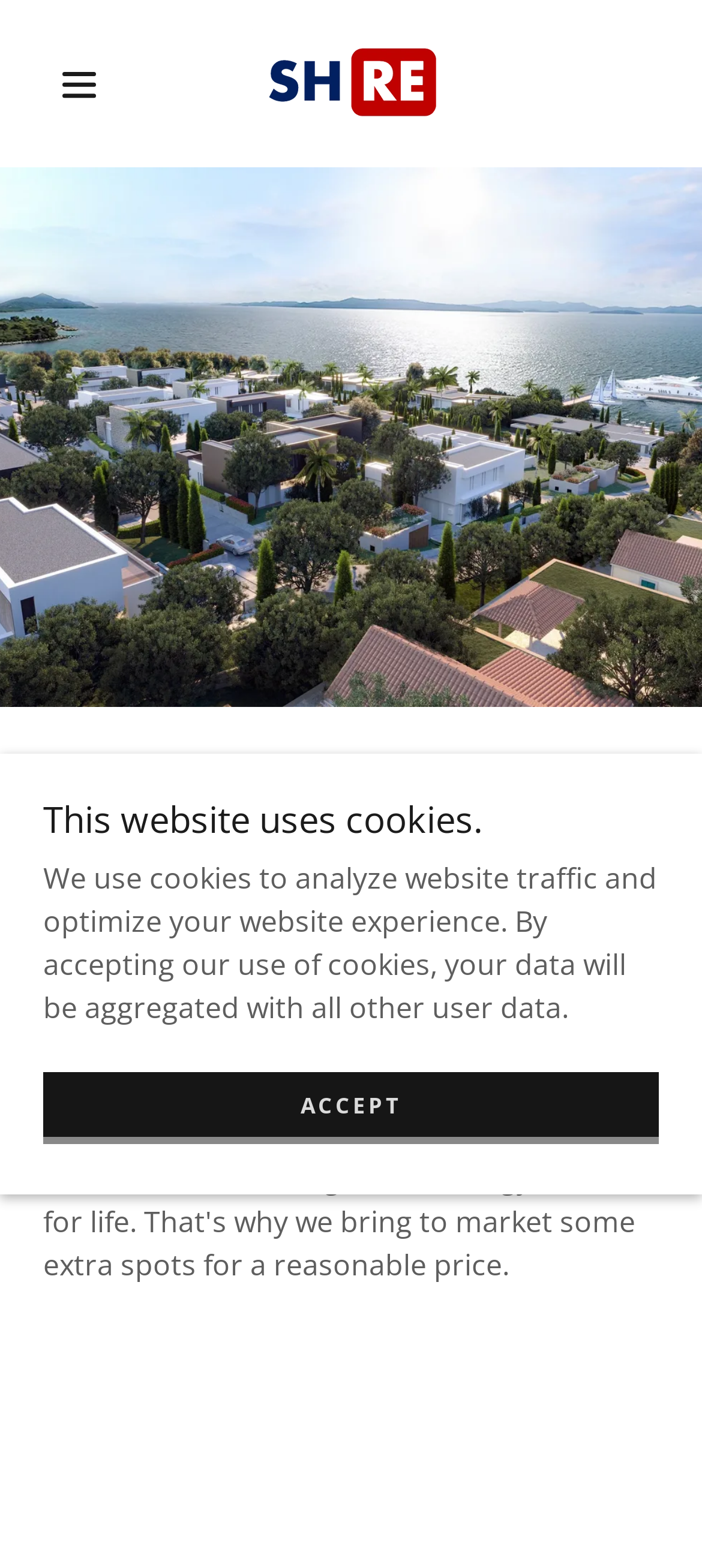Using the description: "aria-label="Hamburger Site Navigation Icon"", identify the bounding box of the corresponding UI element in the screenshot.

[0.062, 0.03, 0.164, 0.076]